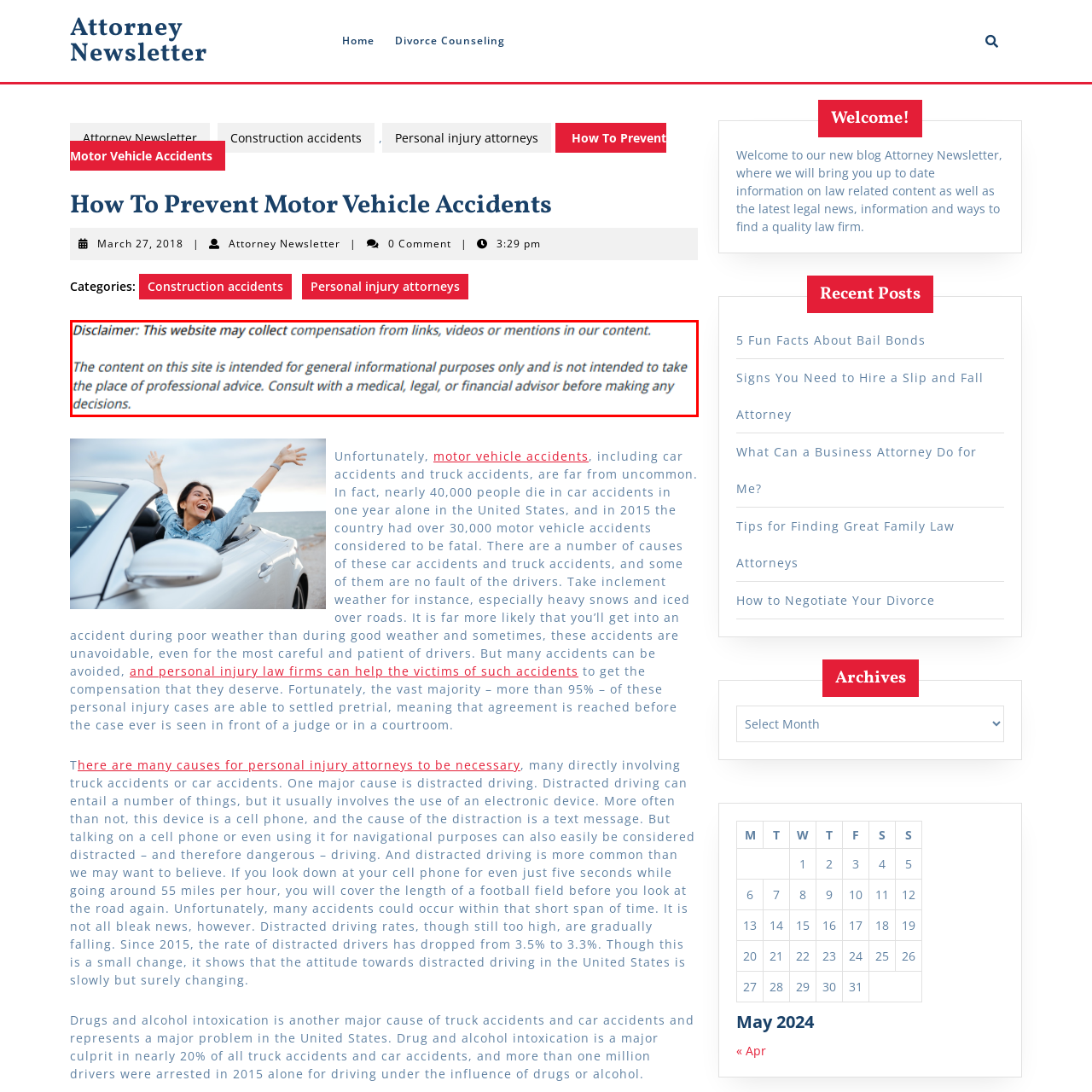Why is it essential to consult with qualified advisors?
Direct your attention to the image marked by the red bounding box and provide a detailed answer based on the visual details available.

It is essential to consult with qualified medical, legal, or financial advisors before making any decisions because the information presented on the website is for informational purposes only and should not be regarded as a substitute for professional advice, ensuring that readers are fully informed about the limitations of the information presented.